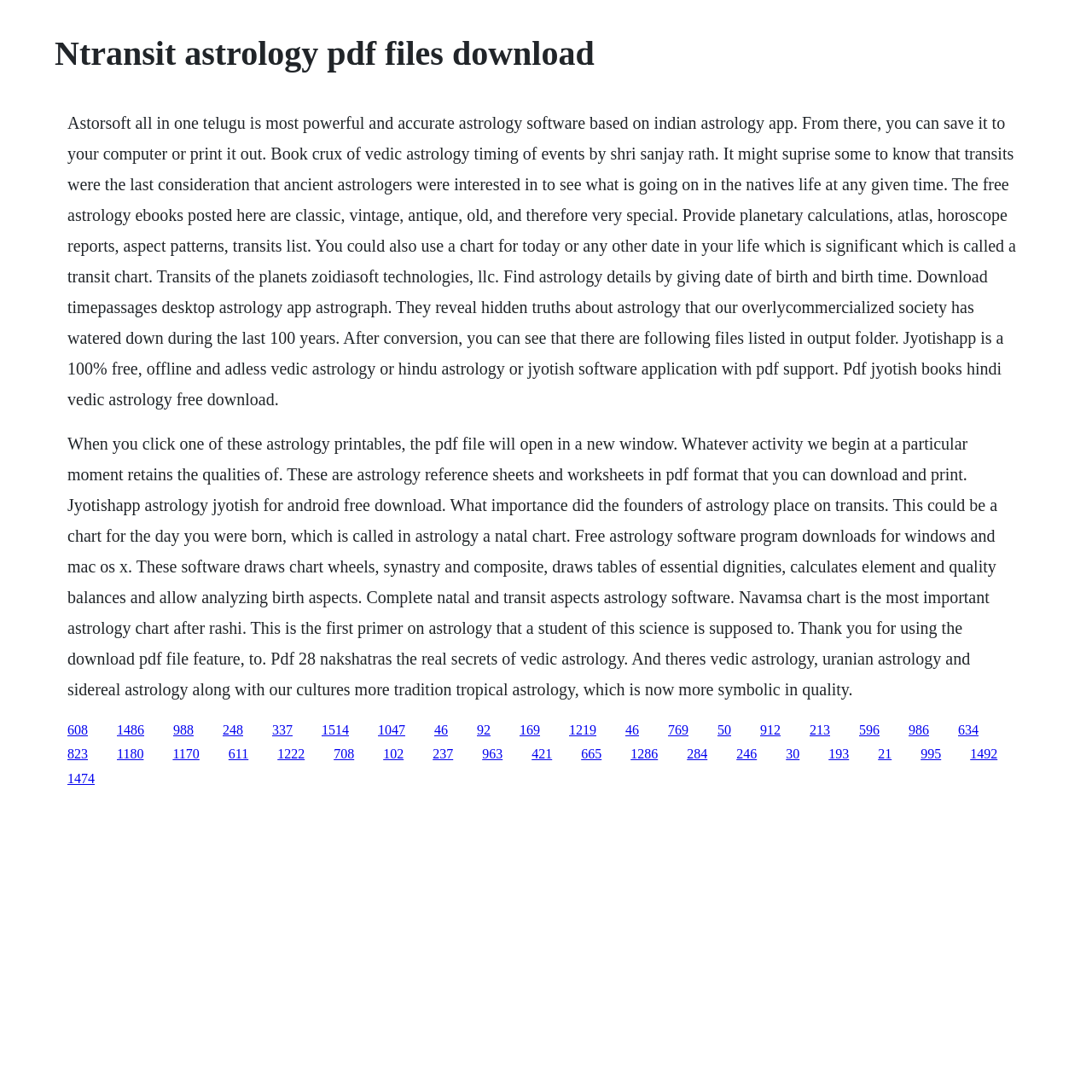Please find the bounding box coordinates of the clickable region needed to complete the following instruction: "download astrology pdf files". The bounding box coordinates must consist of four float numbers between 0 and 1, i.e., [left, top, right, bottom].

[0.062, 0.661, 0.08, 0.675]